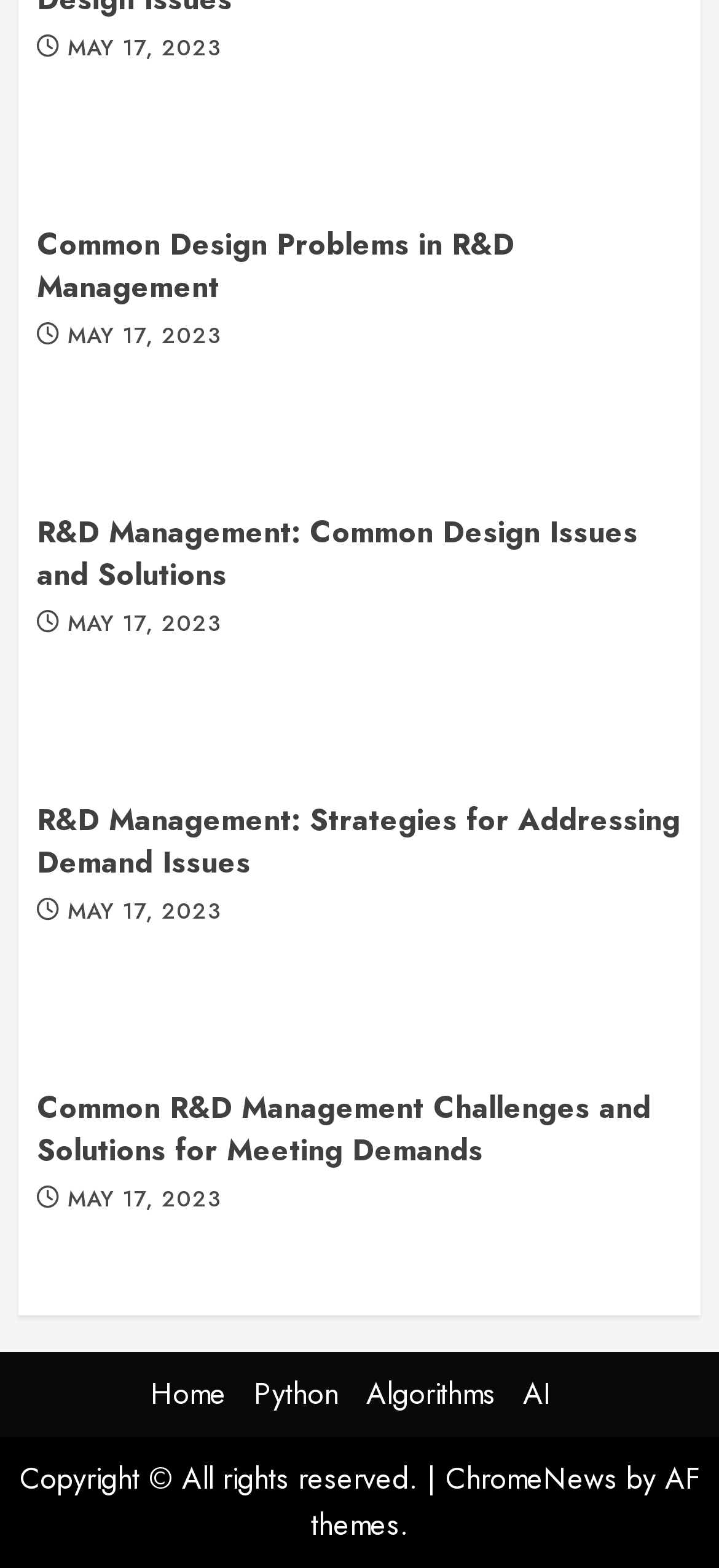What is the date of the latest articles?
Could you answer the question in a detailed manner, providing as much information as possible?

The date of the latest articles can be inferred from the repeated links with the text 'MAY 17, 2023' at the top of the webpage, which suggests that these are the latest articles posted on this date.